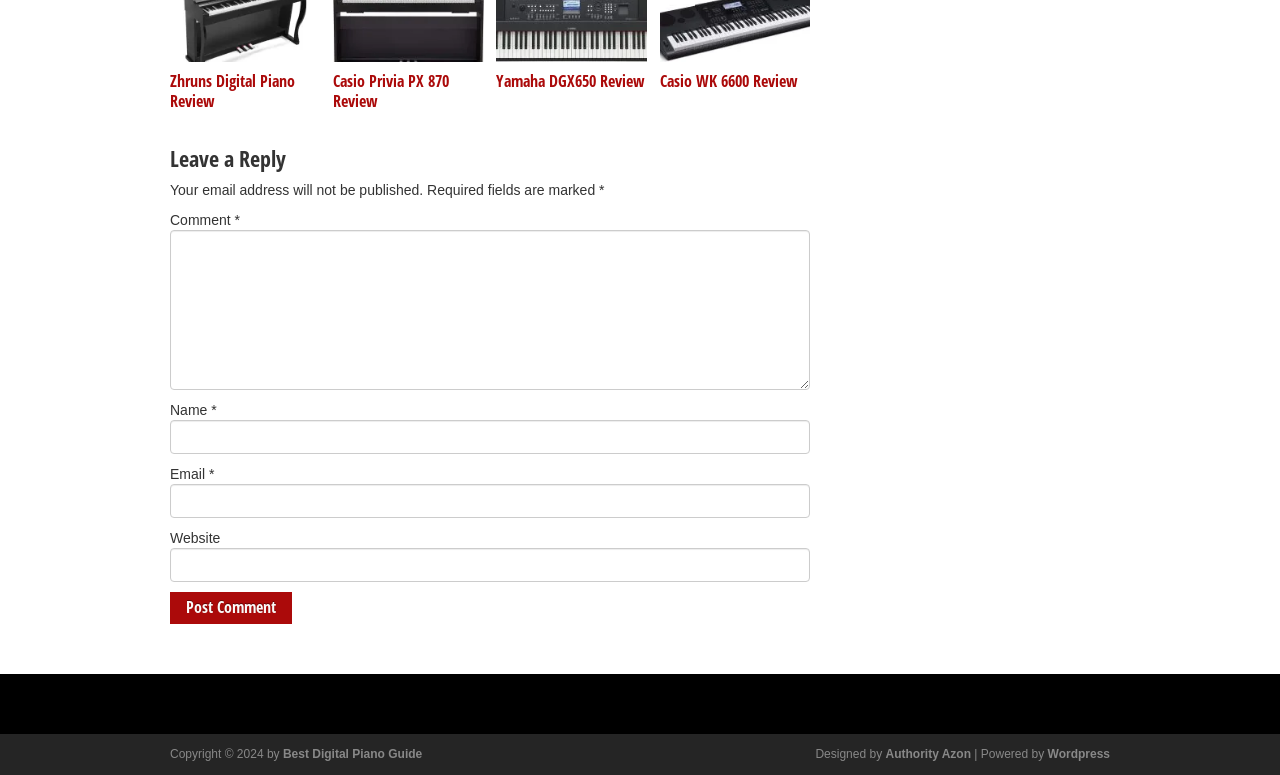Please specify the bounding box coordinates of the area that should be clicked to accomplish the following instruction: "Enter your name". The coordinates should consist of four float numbers between 0 and 1, i.e., [left, top, right, bottom].

[0.133, 0.542, 0.633, 0.586]